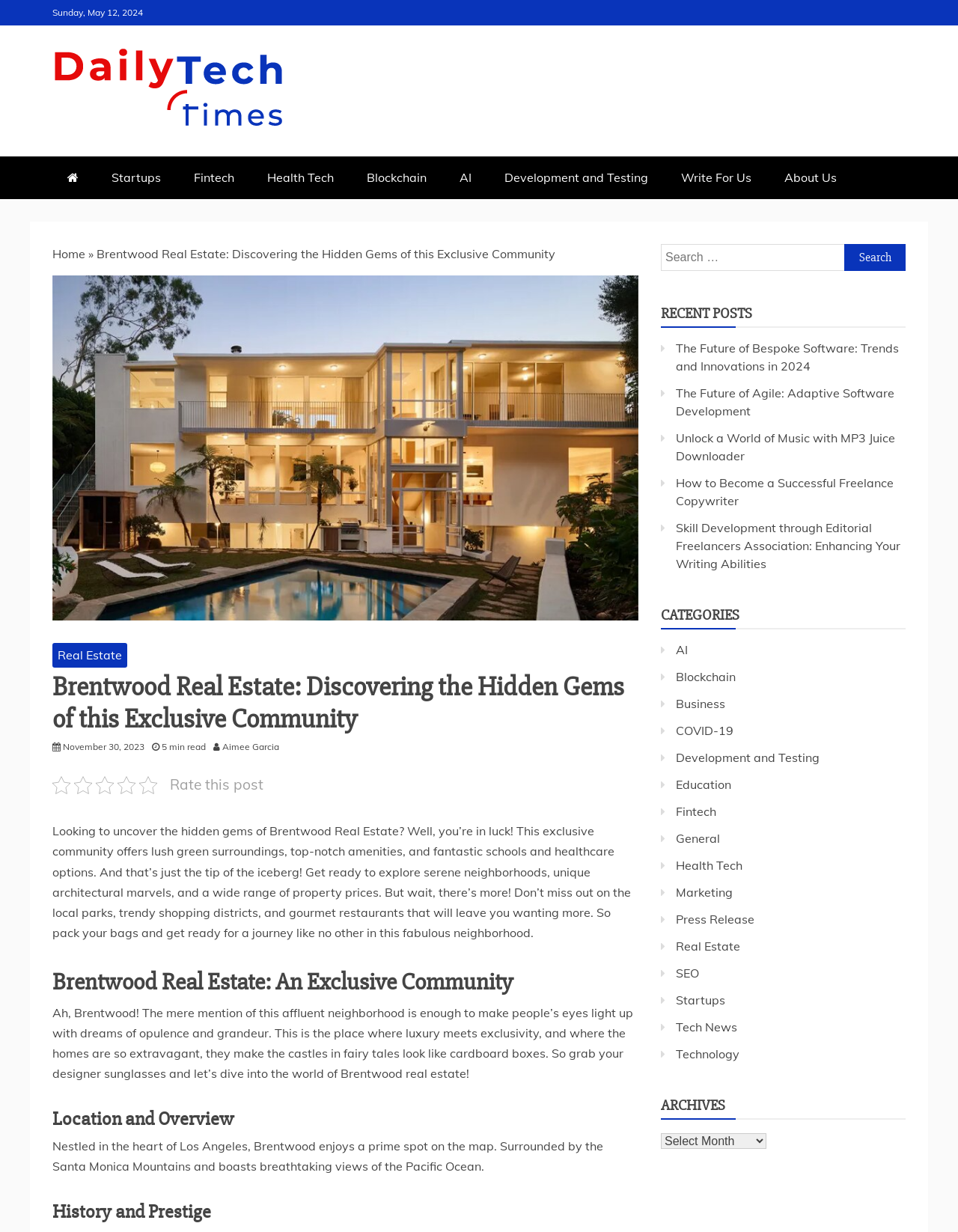Specify the bounding box coordinates of the region I need to click to perform the following instruction: "Search for something". The coordinates must be four float numbers in the range of 0 to 1, i.e., [left, top, right, bottom].

[0.69, 0.198, 0.945, 0.22]